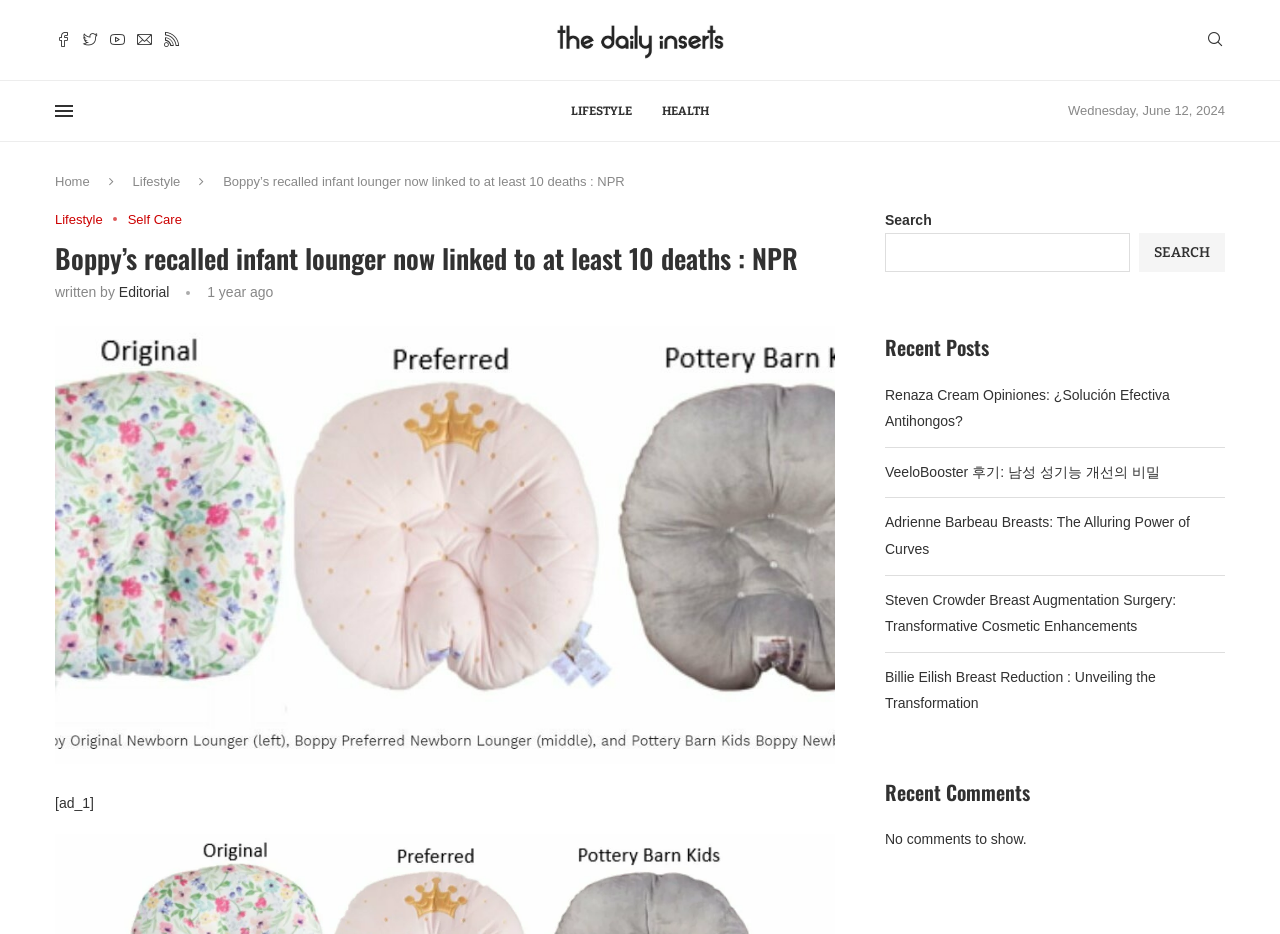Please locate the bounding box coordinates of the element's region that needs to be clicked to follow the instruction: "Check recent posts". The bounding box coordinates should be provided as four float numbers between 0 and 1, i.e., [left, top, right, bottom].

[0.691, 0.355, 0.957, 0.387]